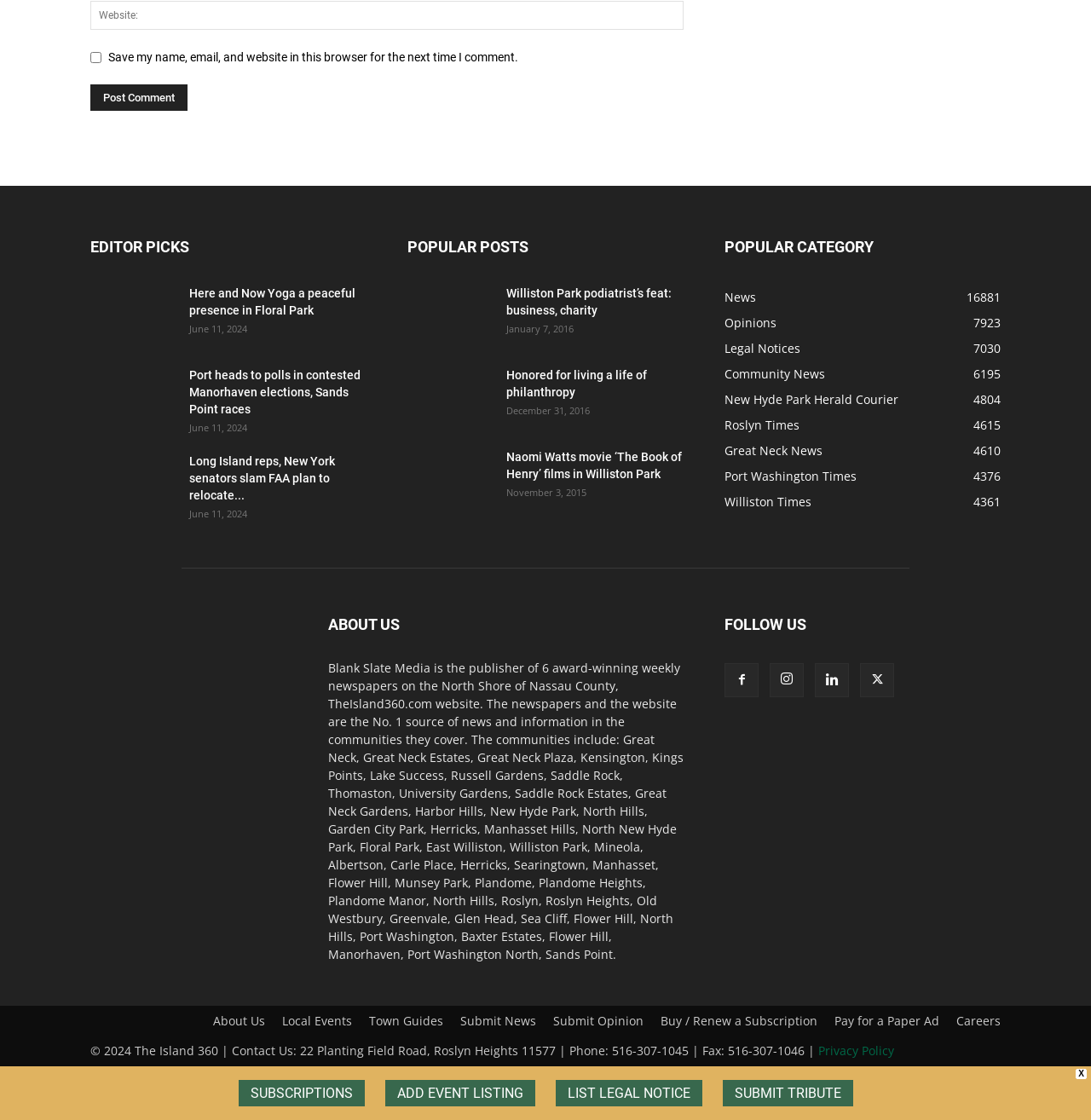Give a one-word or phrase response to the following question: What is the publisher of the 6 award-winning weekly newspapers?

Blank Slate Media